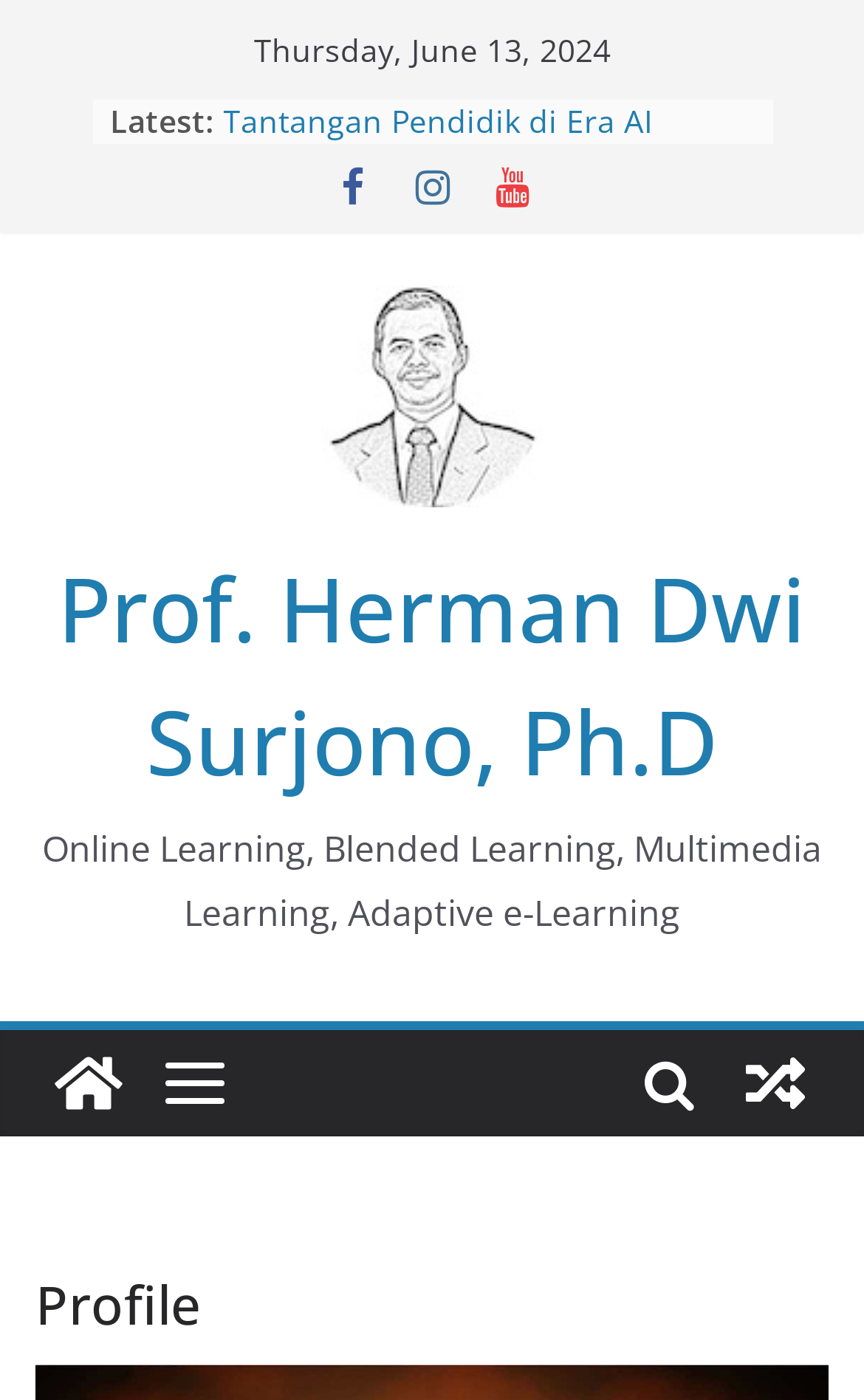What is the profession of the person?
Based on the screenshot, provide a one-word or short-phrase response.

Professor